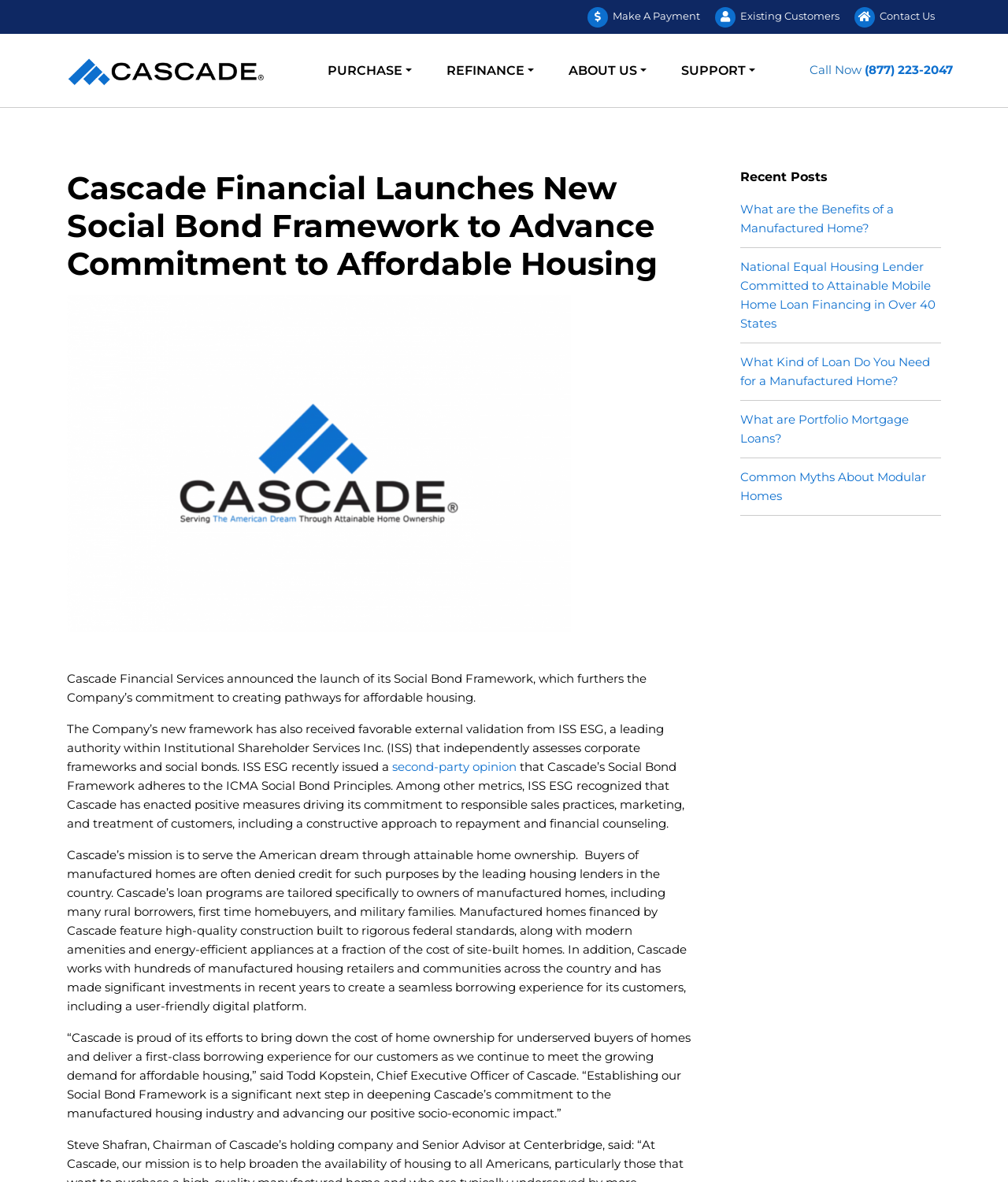Using the given element description, provide the bounding box coordinates (top-left x, top-left y, bottom-right x, bottom-right y) for the corresponding UI element in the screenshot: Make A Payment

[0.58, 0.006, 0.695, 0.023]